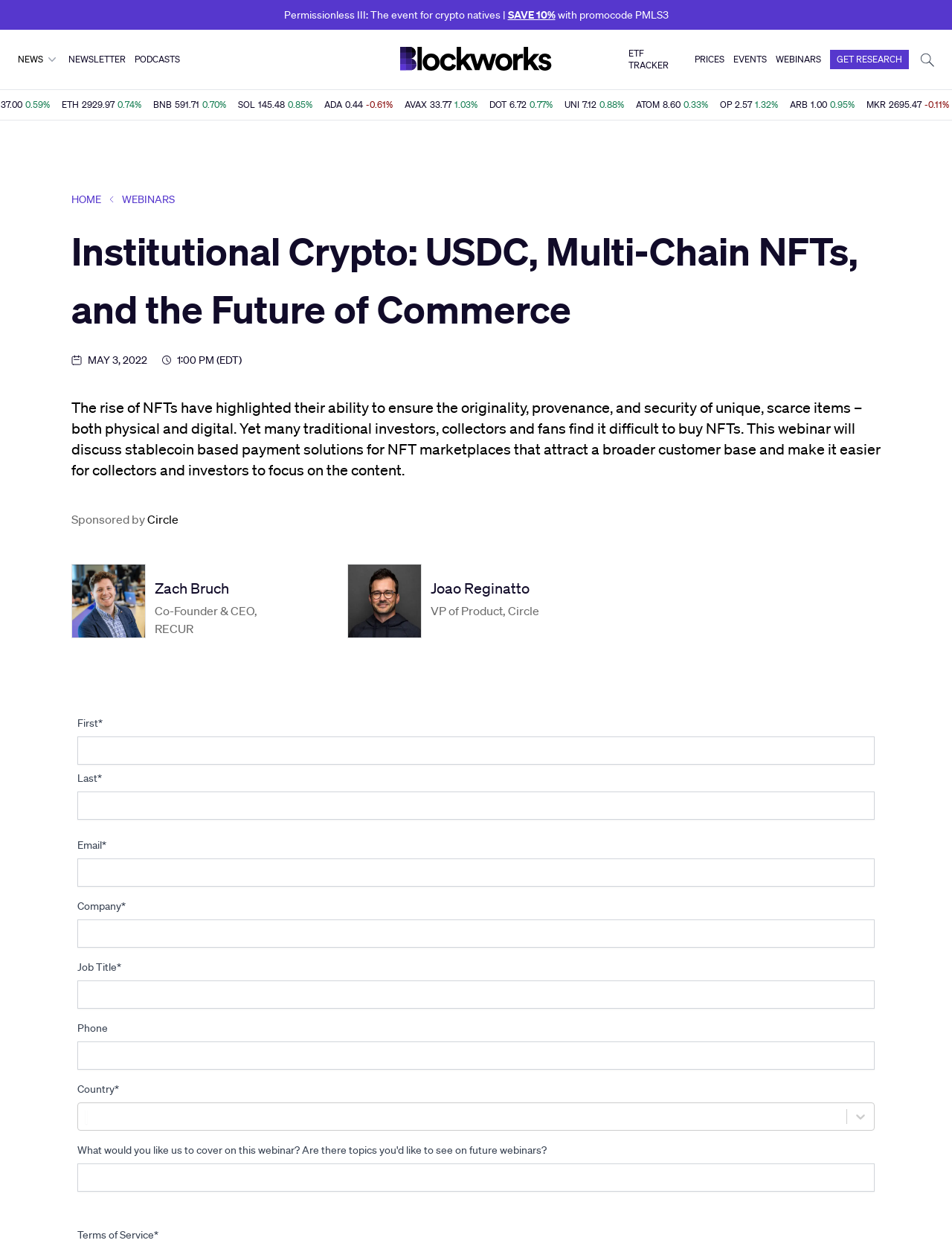What is the event for crypto natives?
Look at the screenshot and respond with a single word or phrase.

Permissionless III